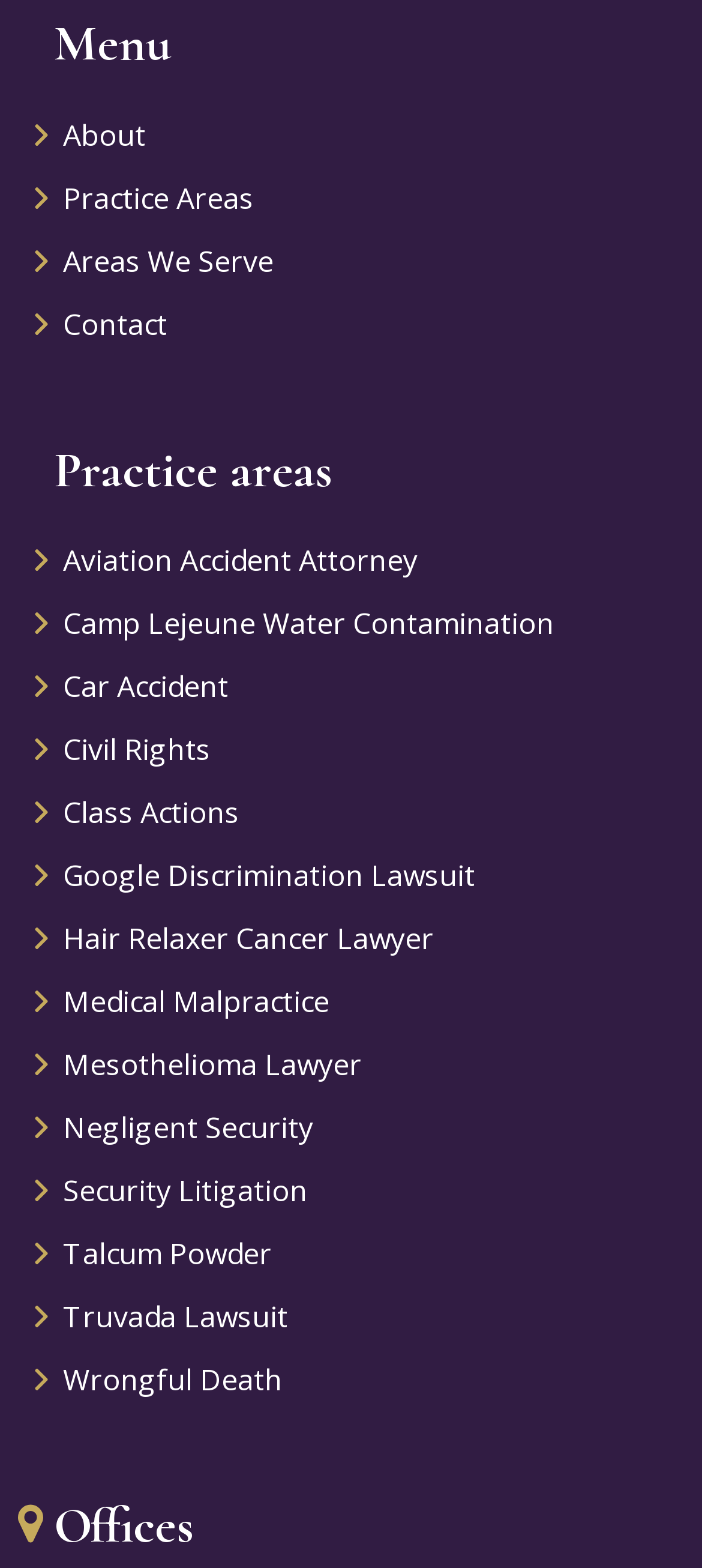Use the details in the image to answer the question thoroughly: 
How many practice areas are listed?

I counted the number of links under the 'Practice areas' heading, starting from 'Aviation Accident Attorney' and ending at 'Wrongful Death', and found a total of 15 practice areas listed.